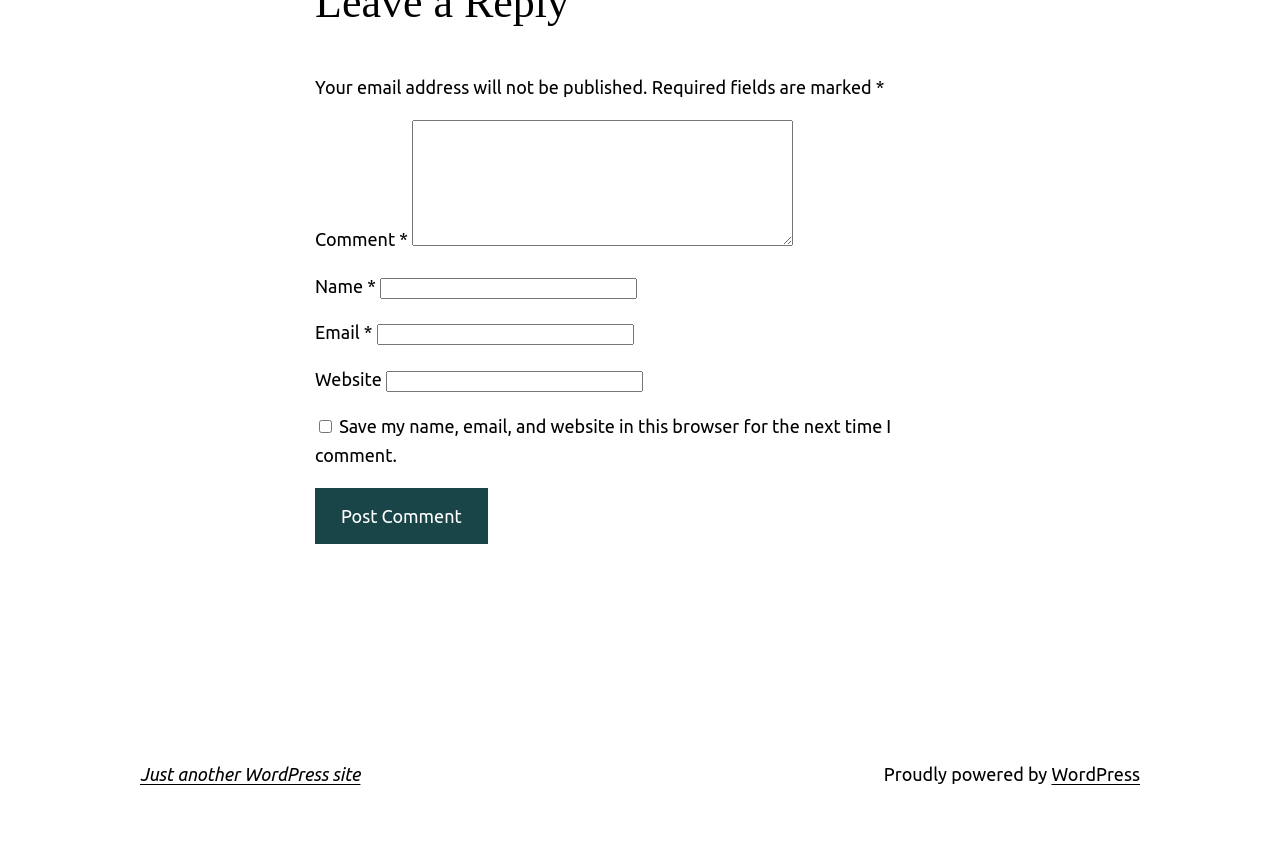How many fields are in the comment form? Based on the image, give a response in one word or a short phrase.

4